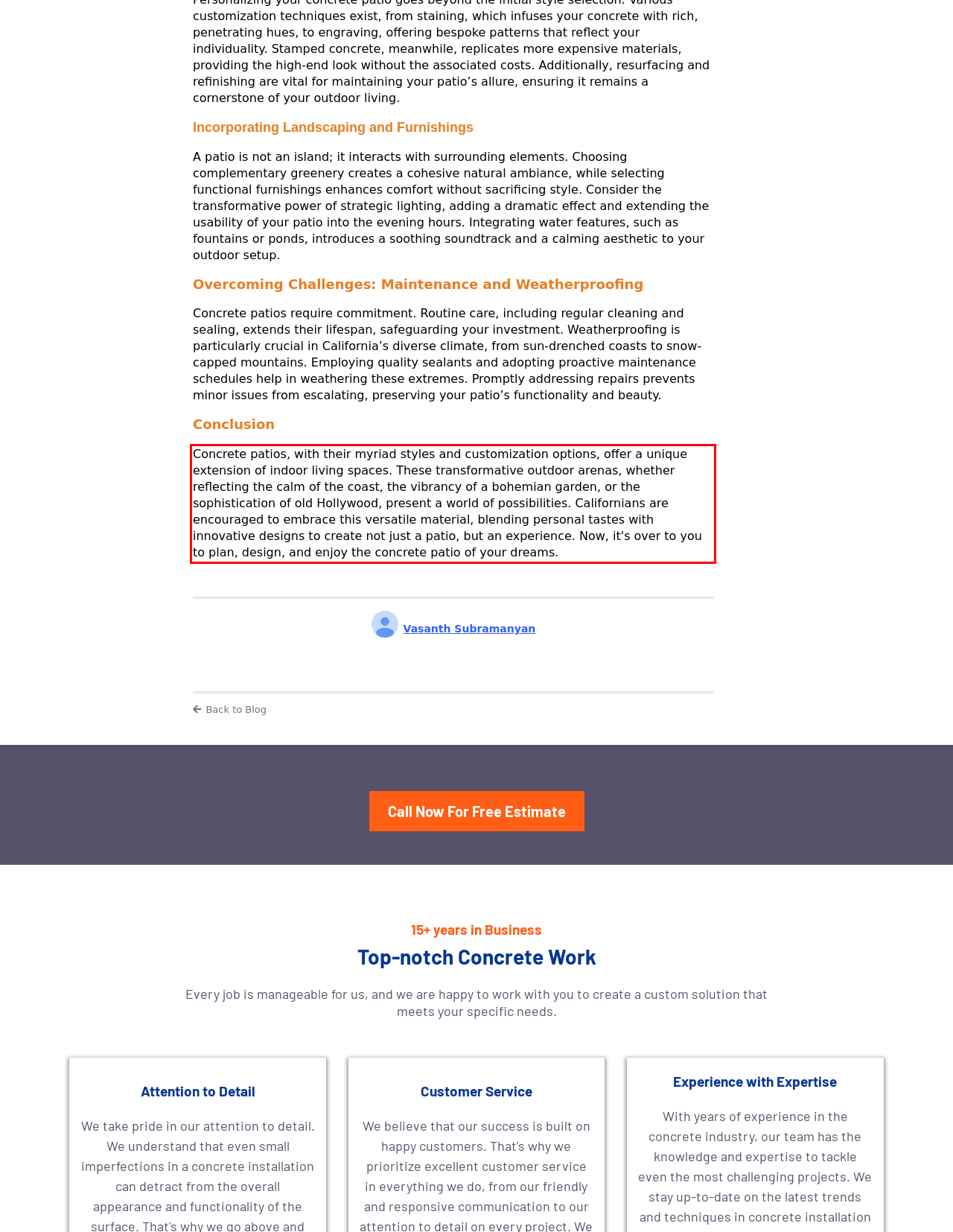Given a screenshot of a webpage containing a red rectangle bounding box, extract and provide the text content found within the red bounding box.

Concrete patios, with their myriad styles and customization options, offer a unique extension of indoor living spaces. These transformative outdoor arenas, whether reflecting the calm of the coast, the vibrancy of a bohemian garden, or the sophistication of old Hollywood, present a world of possibilities. Californians are encouraged to embrace this versatile material, blending personal tastes with innovative designs to create not just a patio, but an experience. Now, it's over to you to plan, design, and enjoy the concrete patio of your dreams.